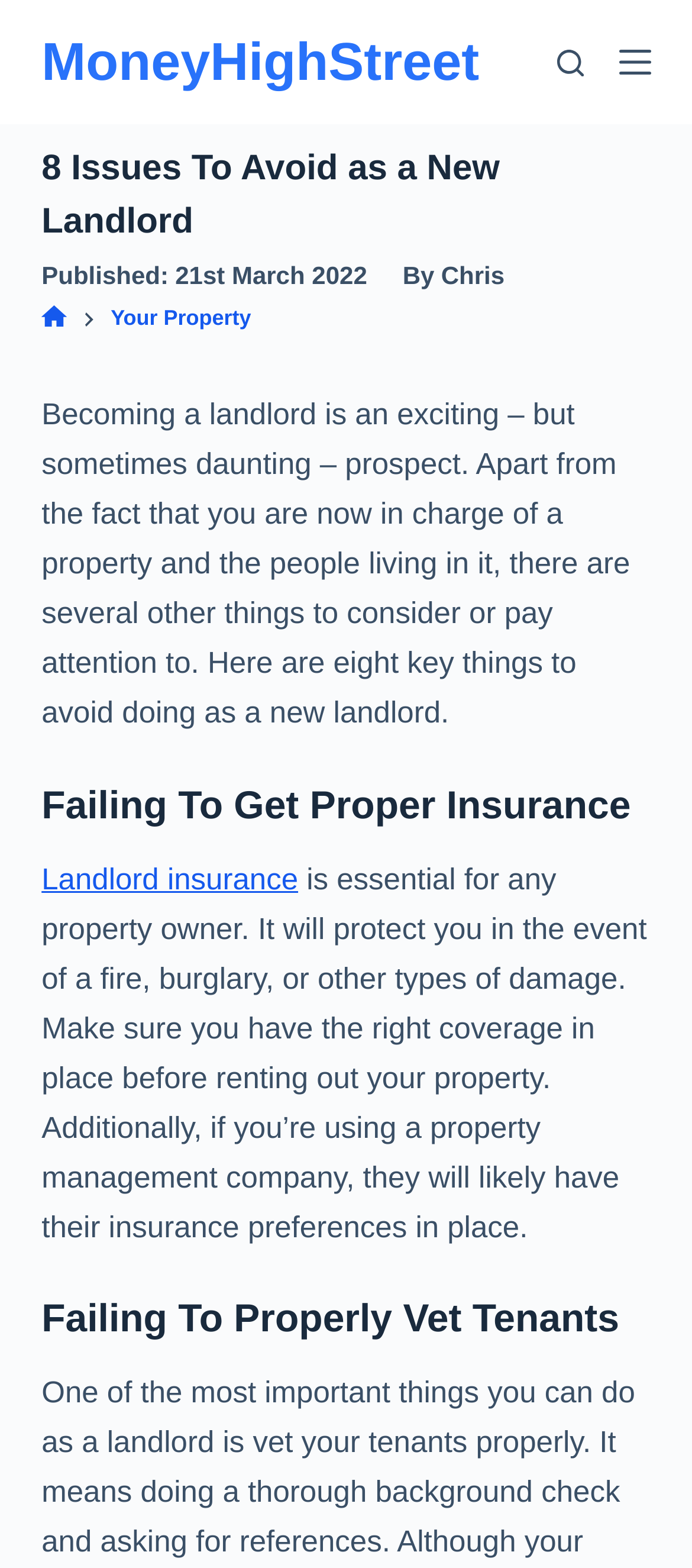Consider the image and give a detailed and elaborate answer to the question: 
What is the first issue to avoid as a new landlord?

The first issue to avoid as a new landlord can be found by looking at the headings in the article. The first heading is 'Failing To Get Proper Insurance'.